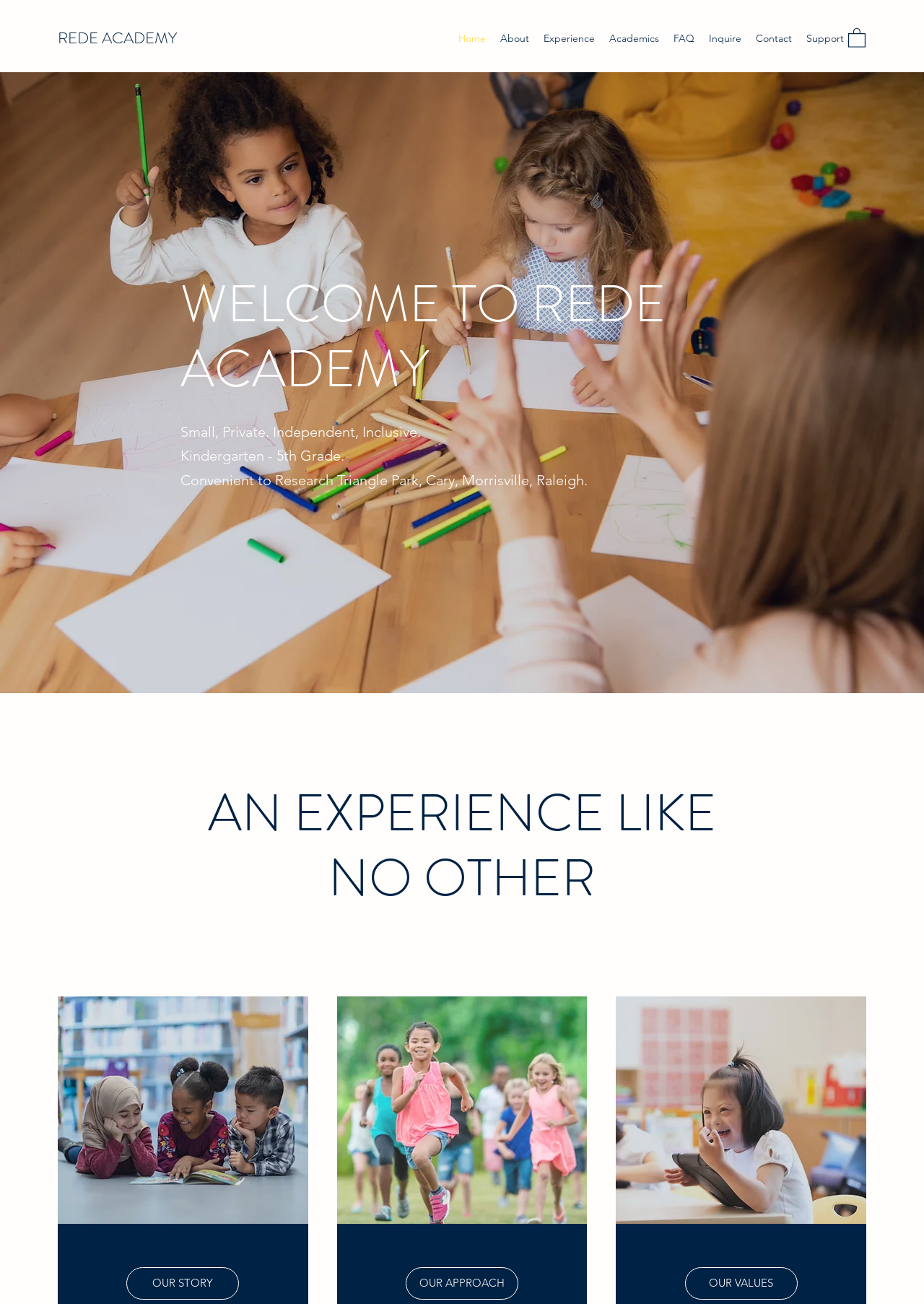Locate the bounding box coordinates of the clickable region necessary to complete the following instruction: "Click the OUR STORY link". Provide the coordinates in the format of four float numbers between 0 and 1, i.e., [left, top, right, bottom].

[0.137, 0.972, 0.259, 0.997]